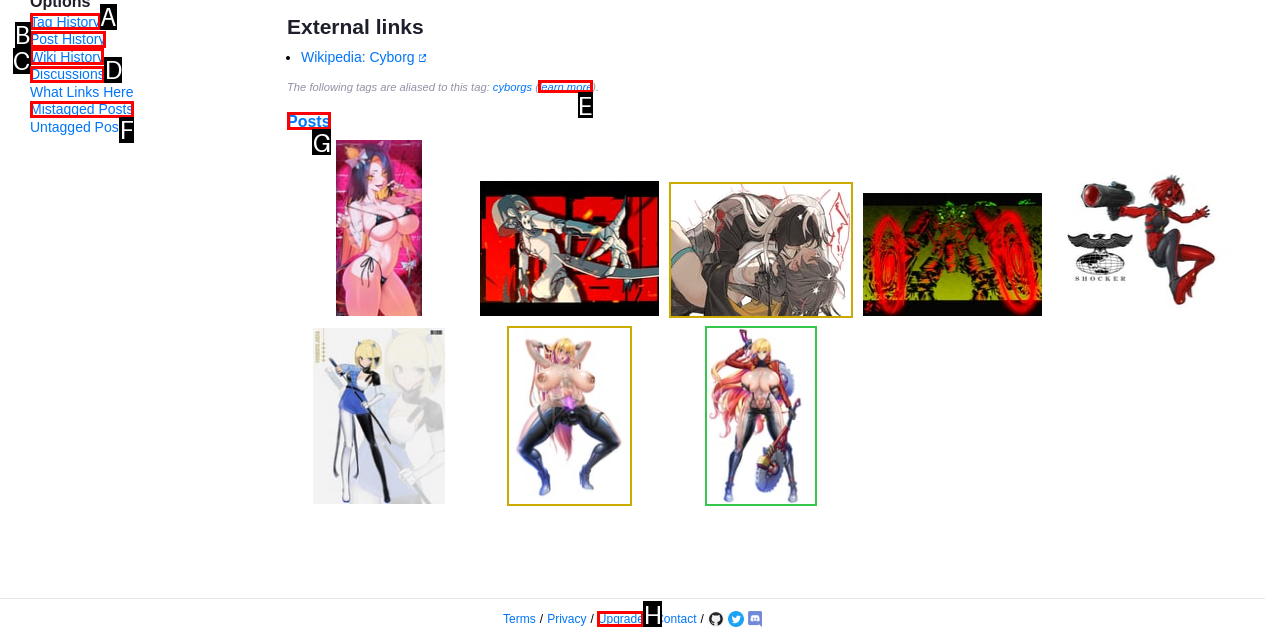Based on the description: Posts
Select the letter of the corresponding UI element from the choices provided.

G